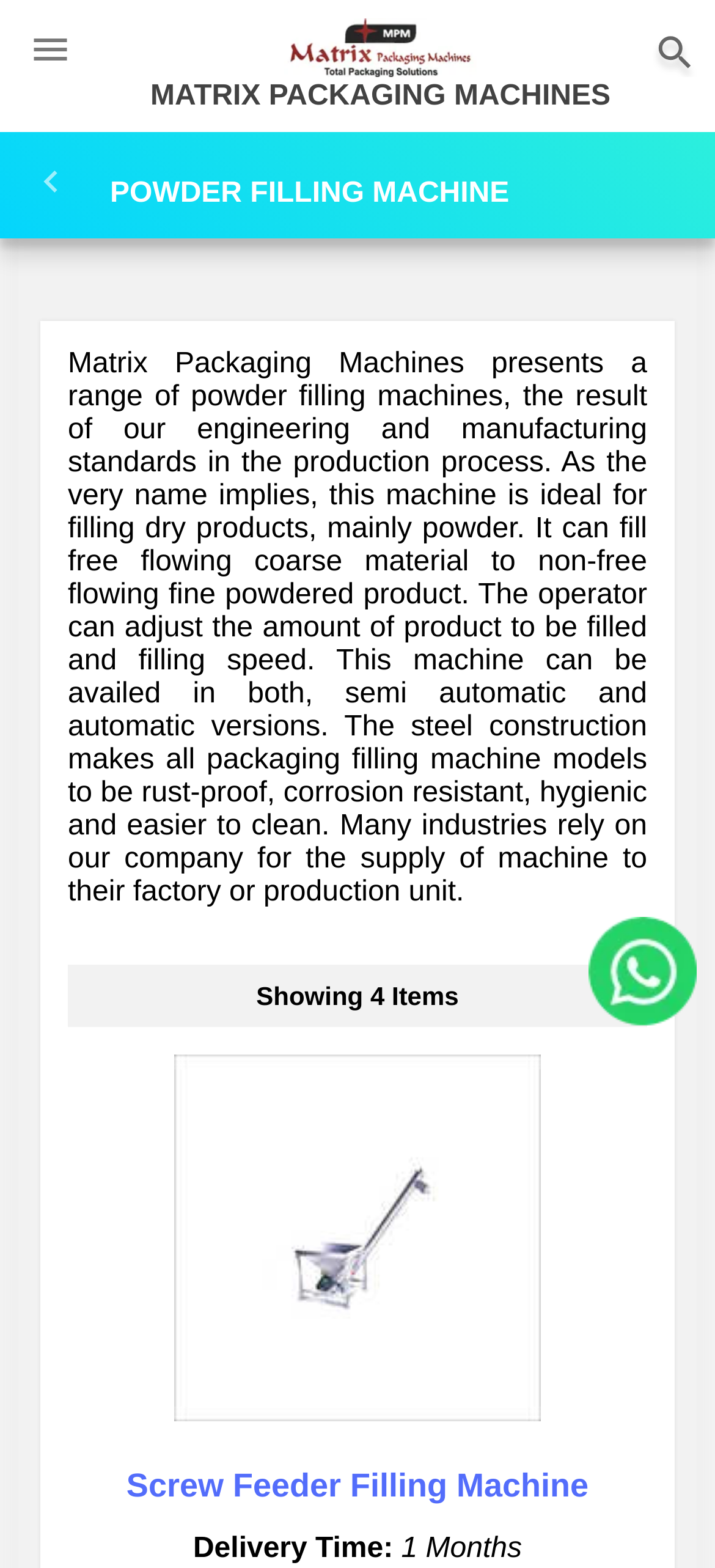Generate the main heading text from the webpage.

POWDER FILLING MACHINE